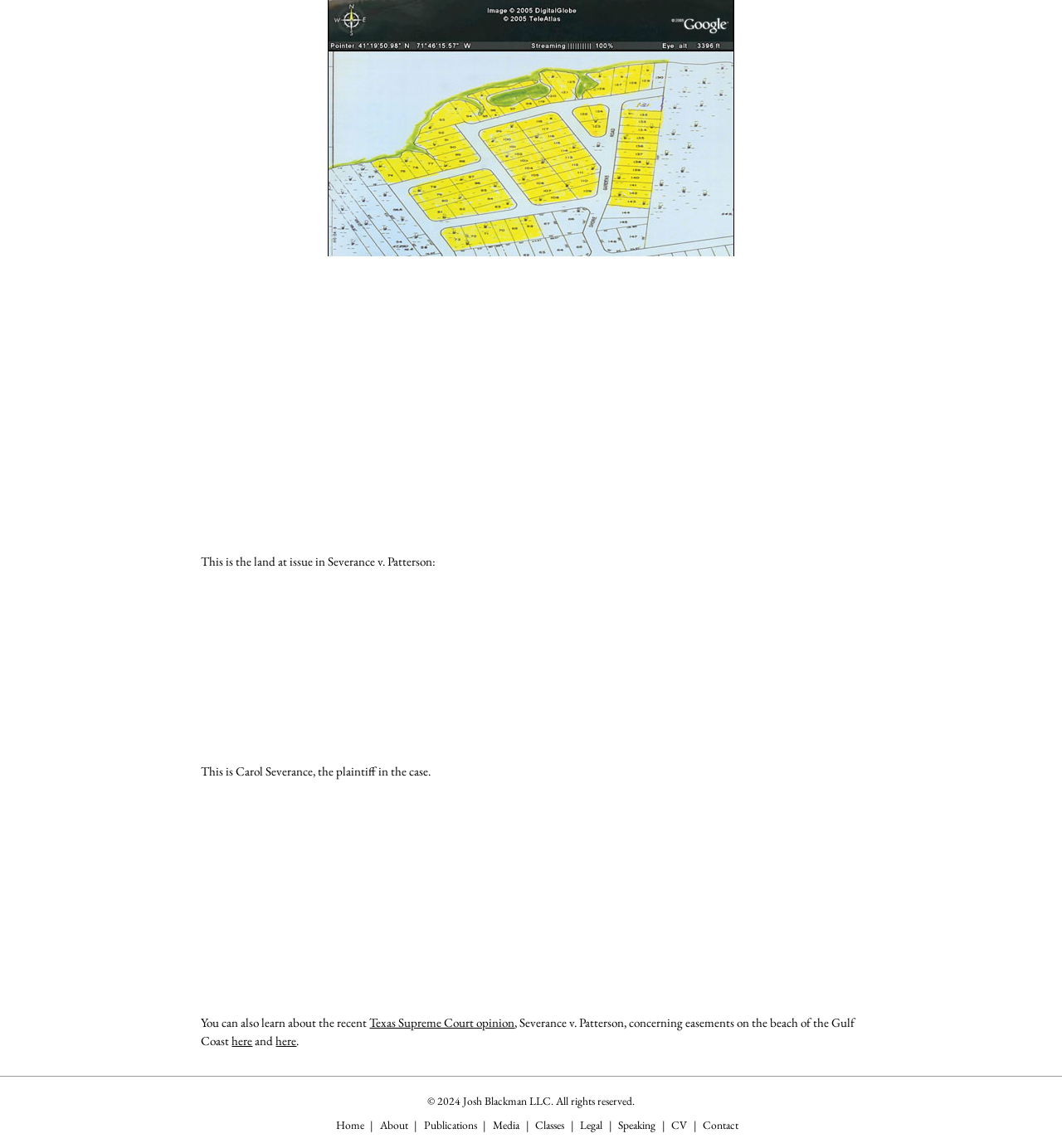Predict the bounding box coordinates for the UI element described as: "Texas Supreme Court opinion". The coordinates should be four float numbers between 0 and 1, presented as [left, top, right, bottom].

[0.348, 0.893, 0.485, 0.908]